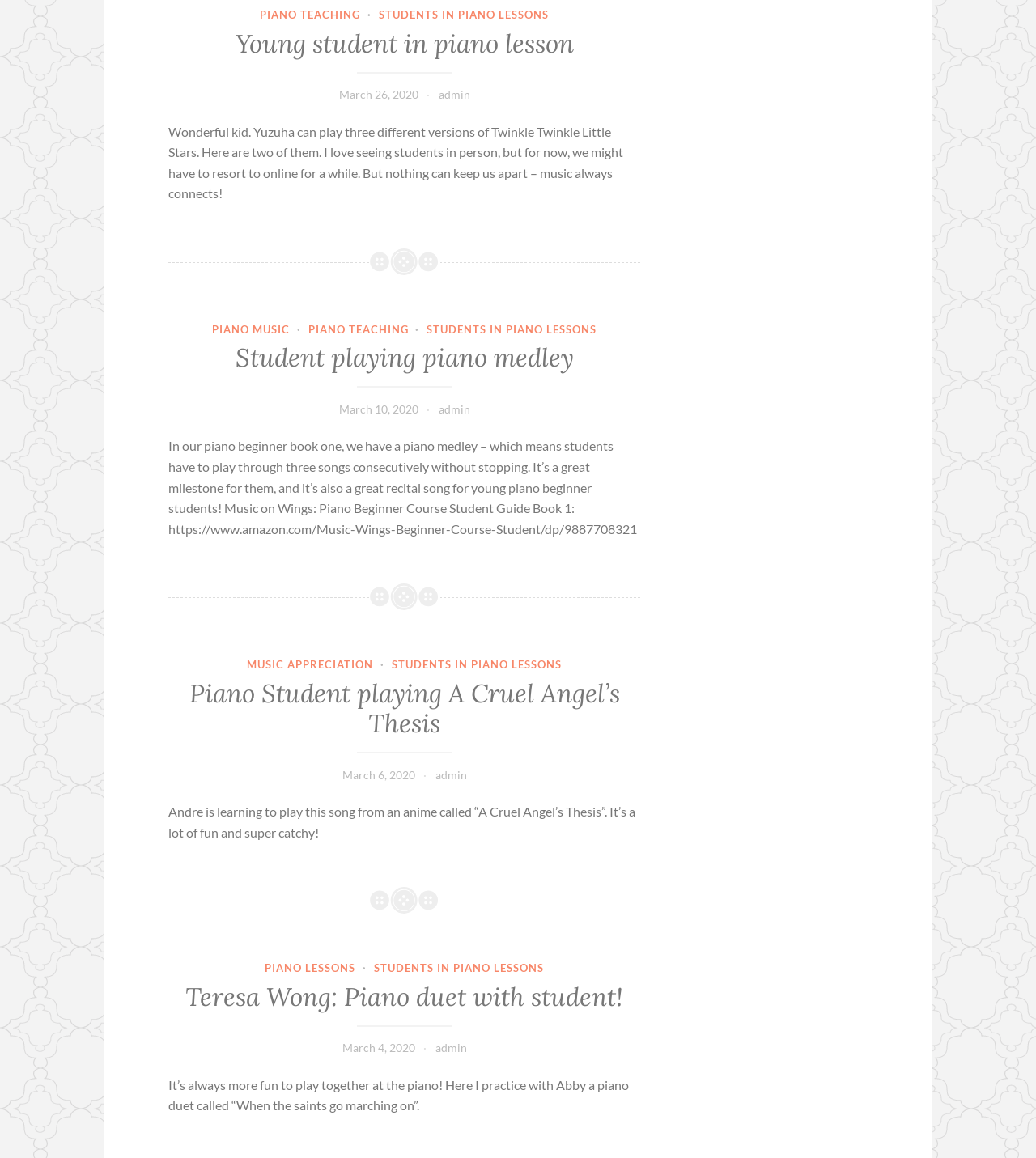What is the topic of the first article?
Observe the image and answer the question with a one-word or short phrase response.

Piano teaching